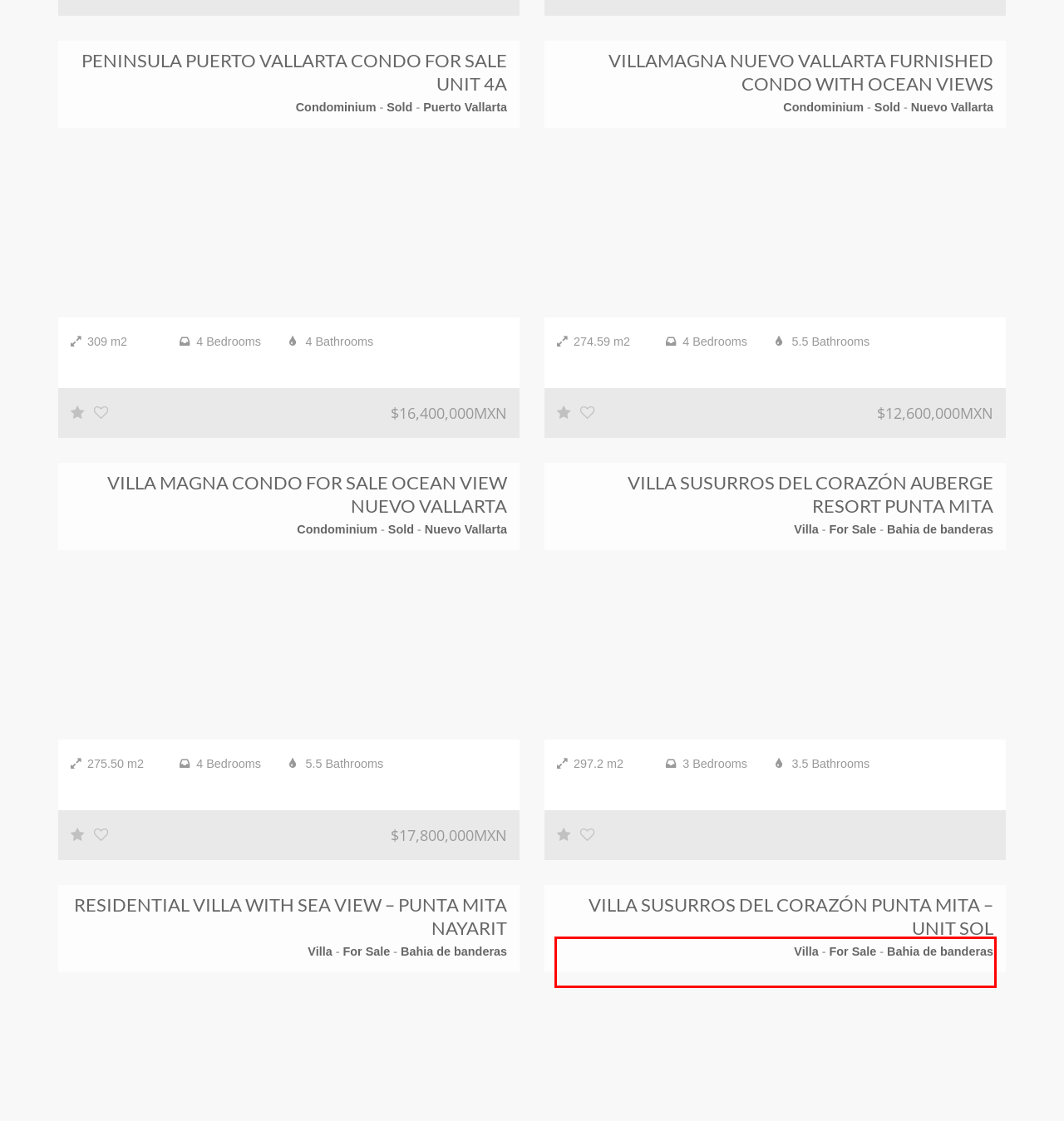Please examine the webpage screenshot and extract the text within the red bounding box using OCR.

Susurros del Corazón Residencias offers luxury residential villas facing the sea as part of an extraordinary boutique complex in ..